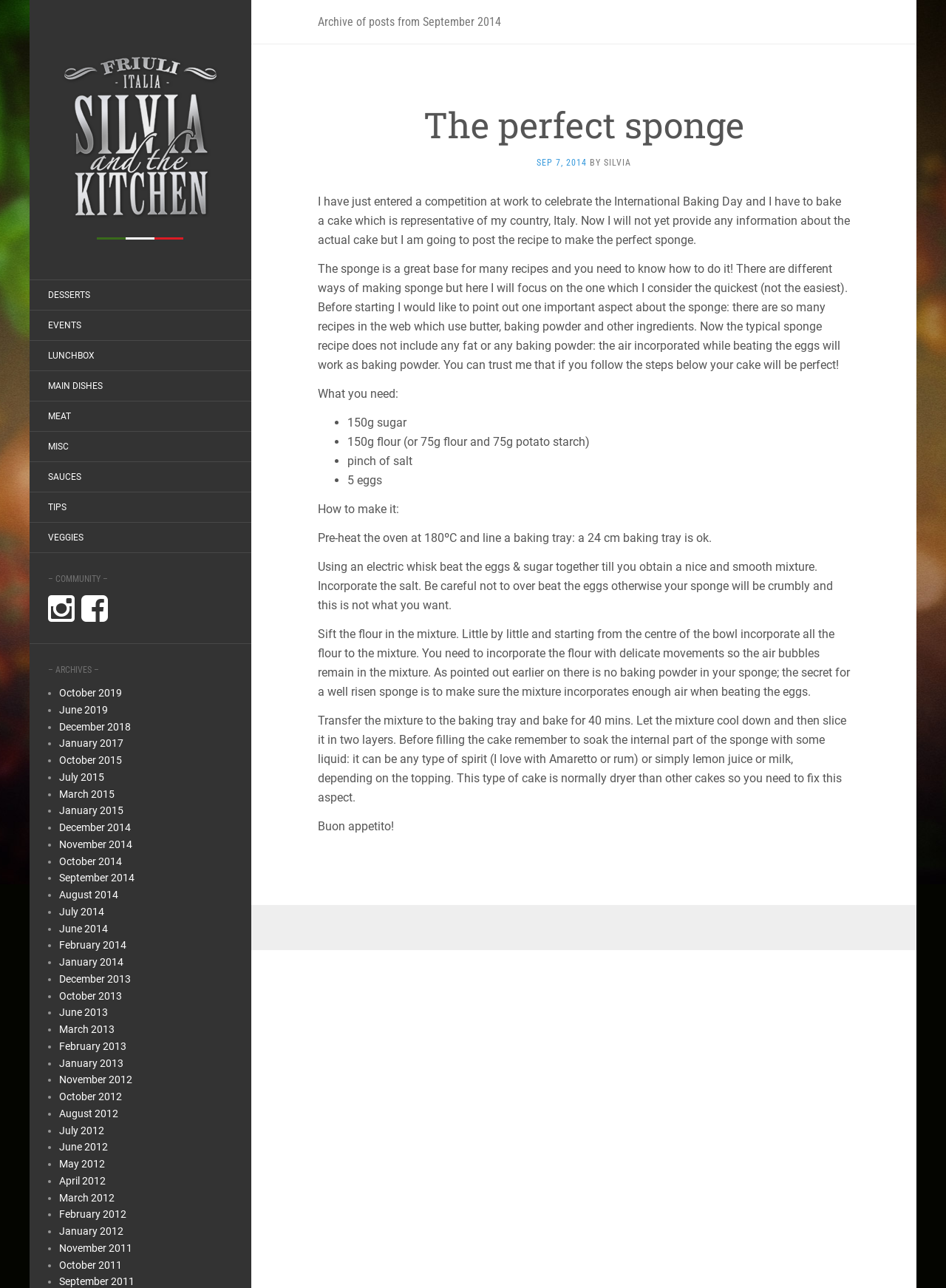Can you find the bounding box coordinates of the area I should click to execute the following instruction: "Visit the 'TIPS' page"?

[0.031, 0.384, 0.09, 0.404]